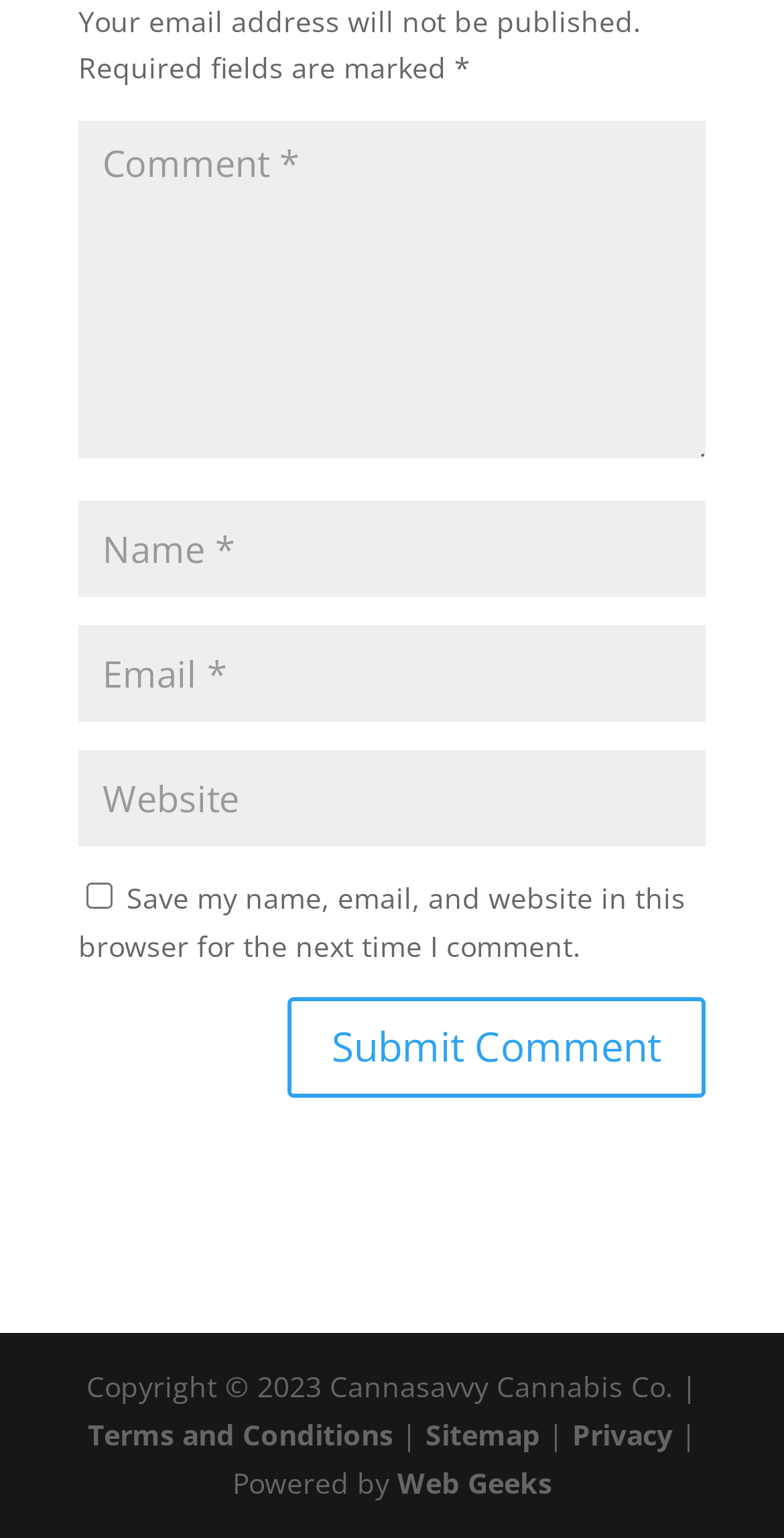Provide a single word or phrase to answer the given question: 
How many links are present in the footer?

4